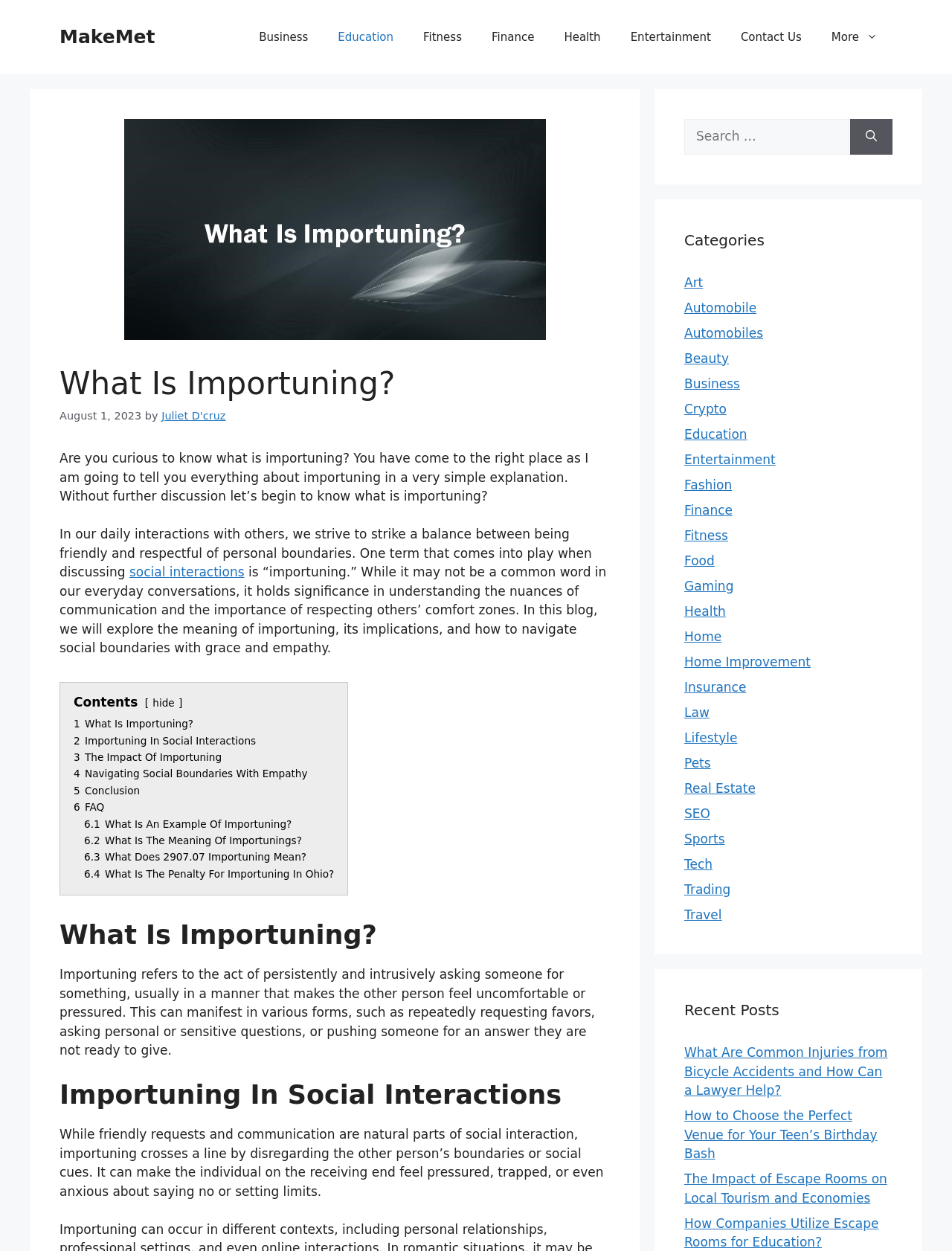Specify the bounding box coordinates (top-left x, top-left y, bottom-right x, bottom-right y) of the UI element in the screenshot that matches this description: EATING WELL

None